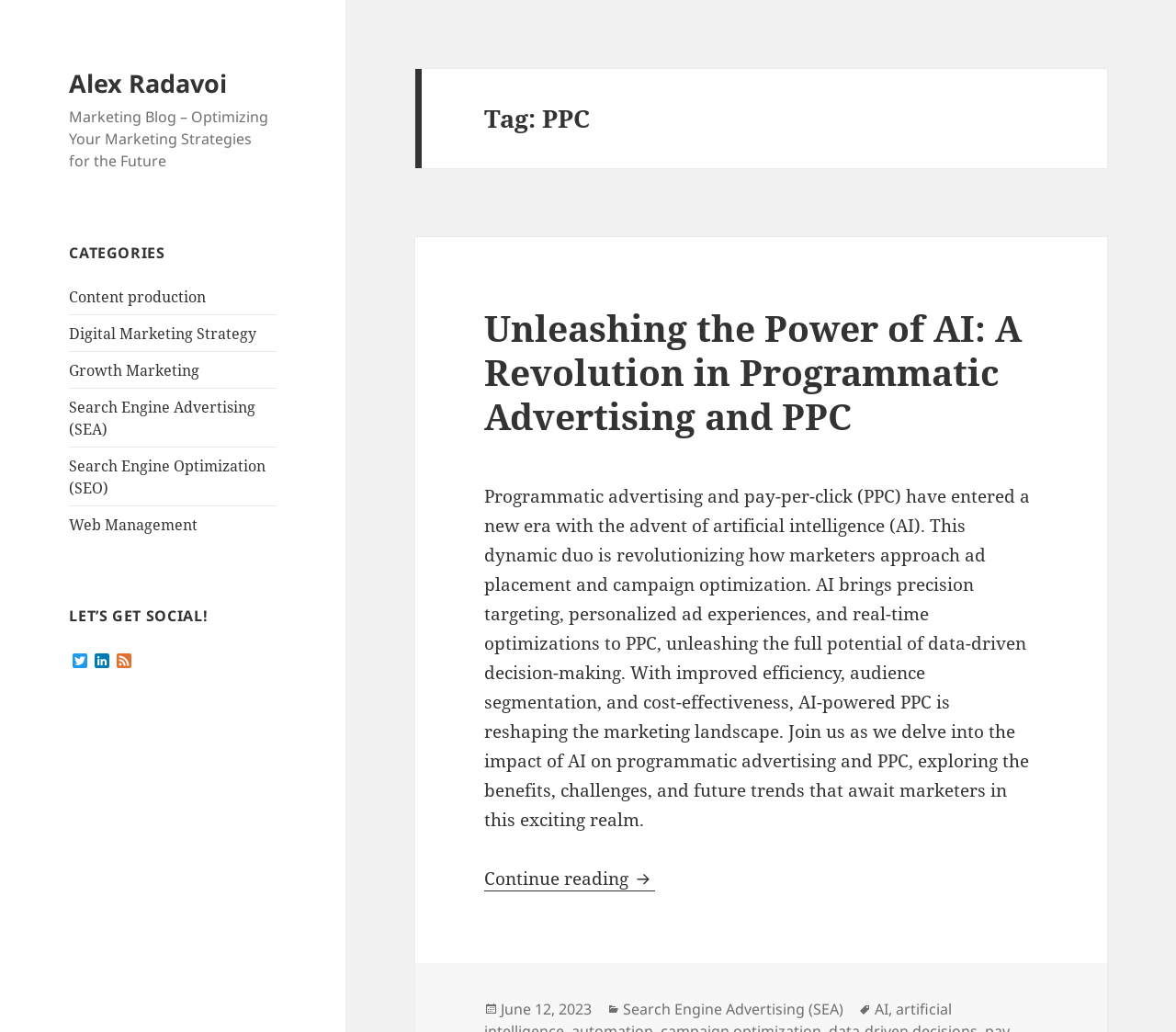Provide your answer in a single word or phrase: 
What is the topic of the latest blog post?

AI in programmatic advertising and PPC